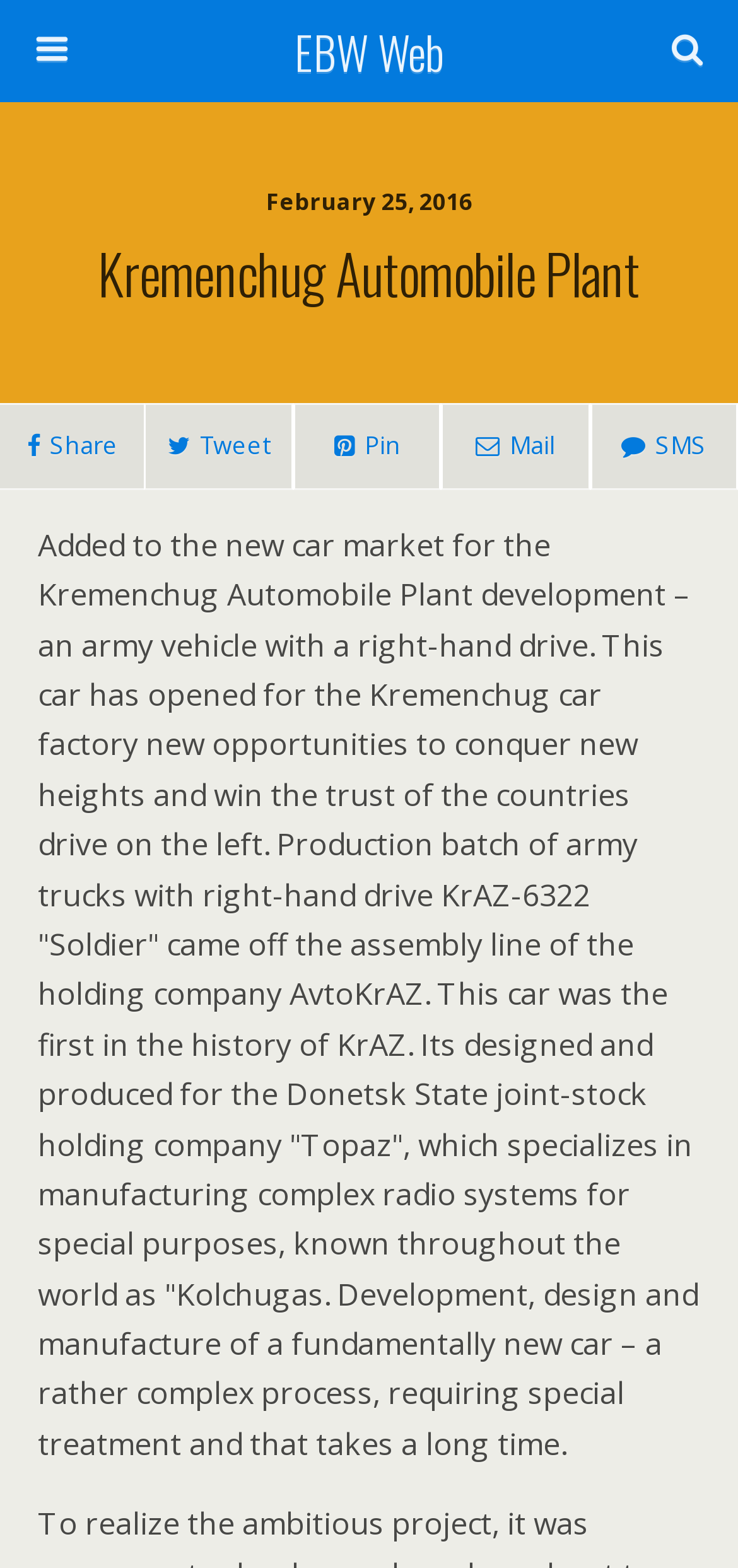Please find the bounding box for the following UI element description. Provide the coordinates in (top-left x, top-left y, bottom-right x, bottom-right y) format, with values between 0 and 1: name="submit" value="Search"

[0.764, 0.071, 0.949, 0.104]